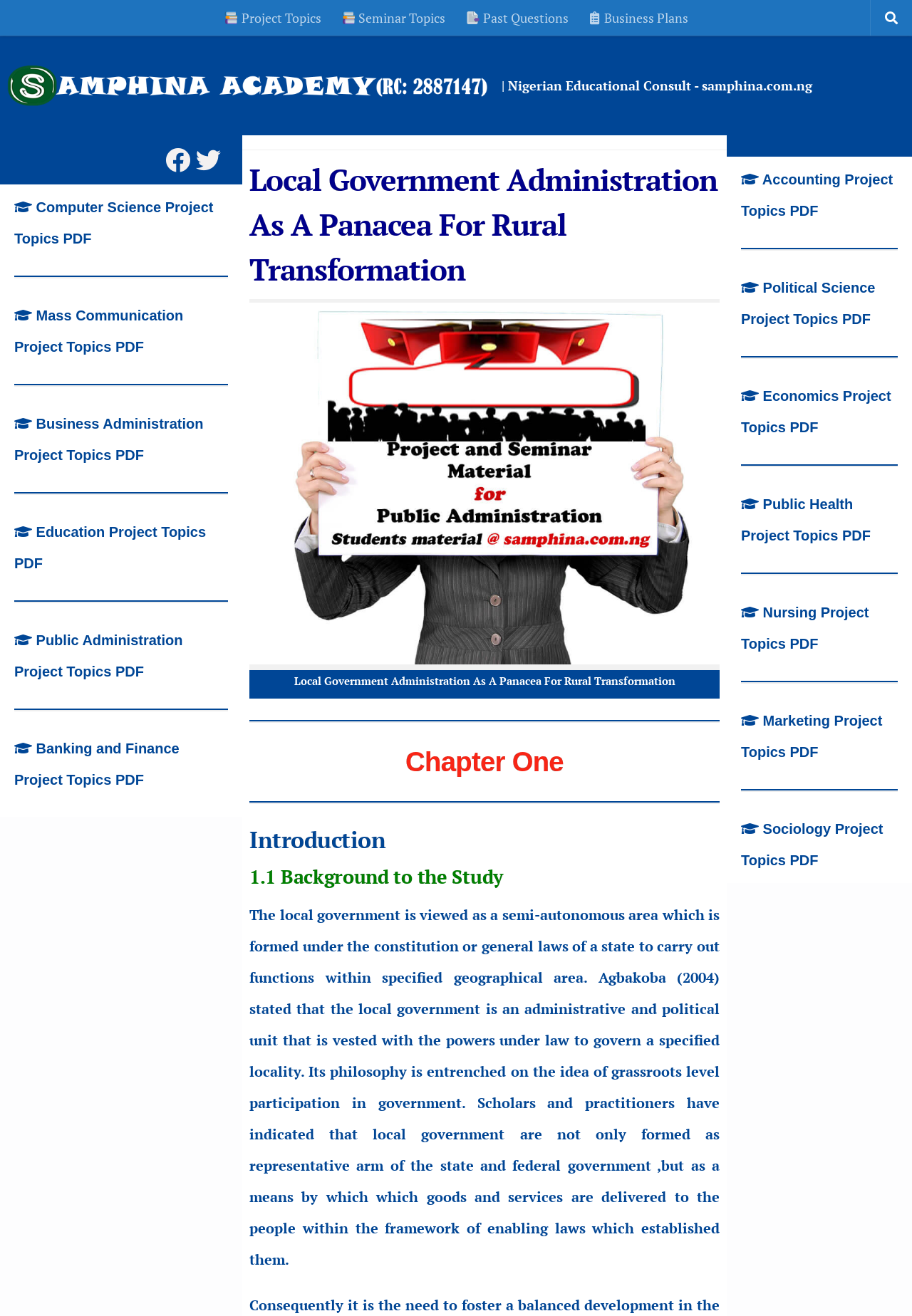Please mark the clickable region by giving the bounding box coordinates needed to complete this instruction: "Click on Project Topics".

[0.234, 0.0, 0.363, 0.027]